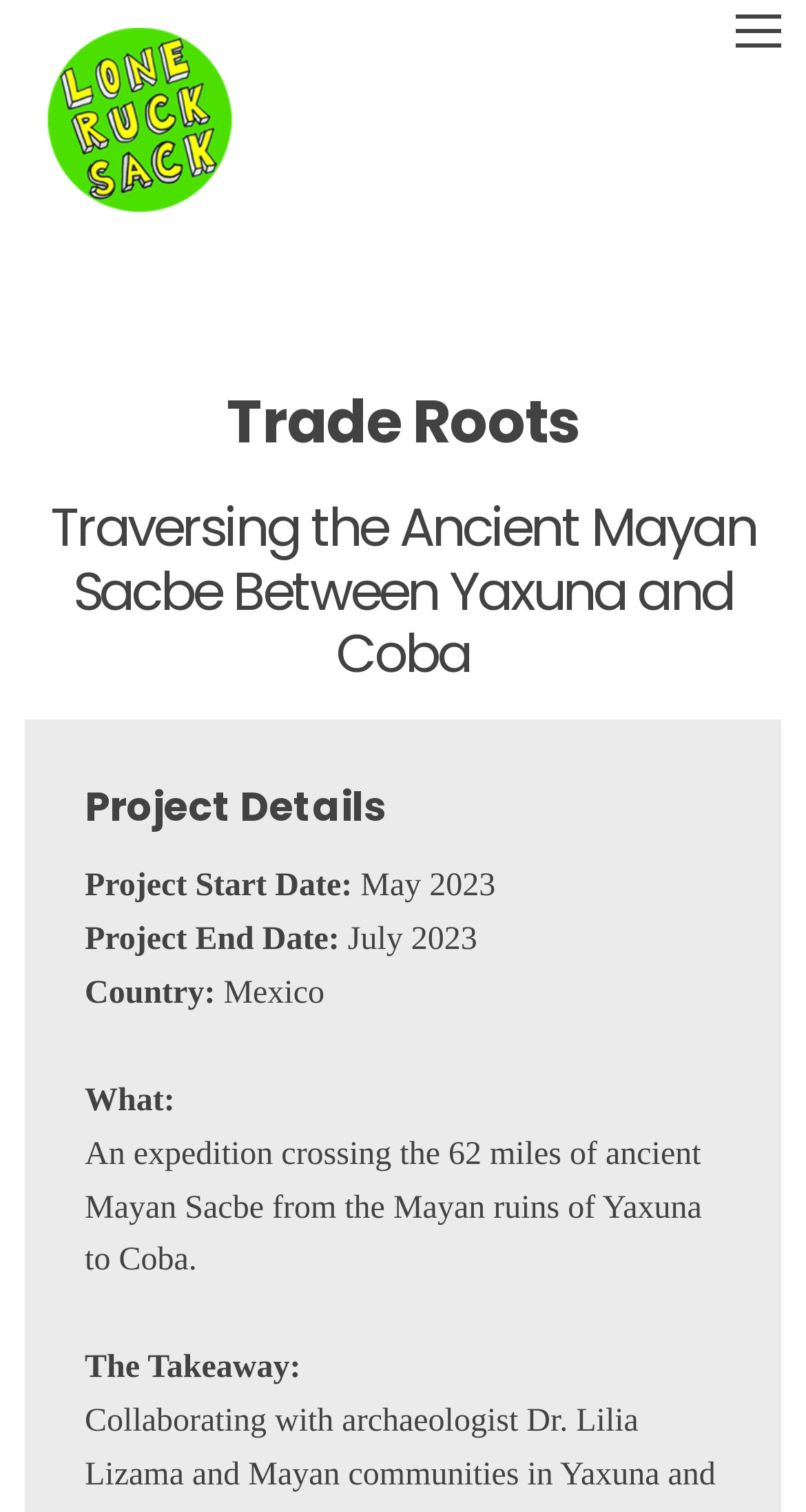What is the name of the website or blog?
Examine the image closely and answer the question with as much detail as possible.

I found the name of the website or blog by looking at the top of the webpage, where it displays the logo and name 'Lone Rucksack'.